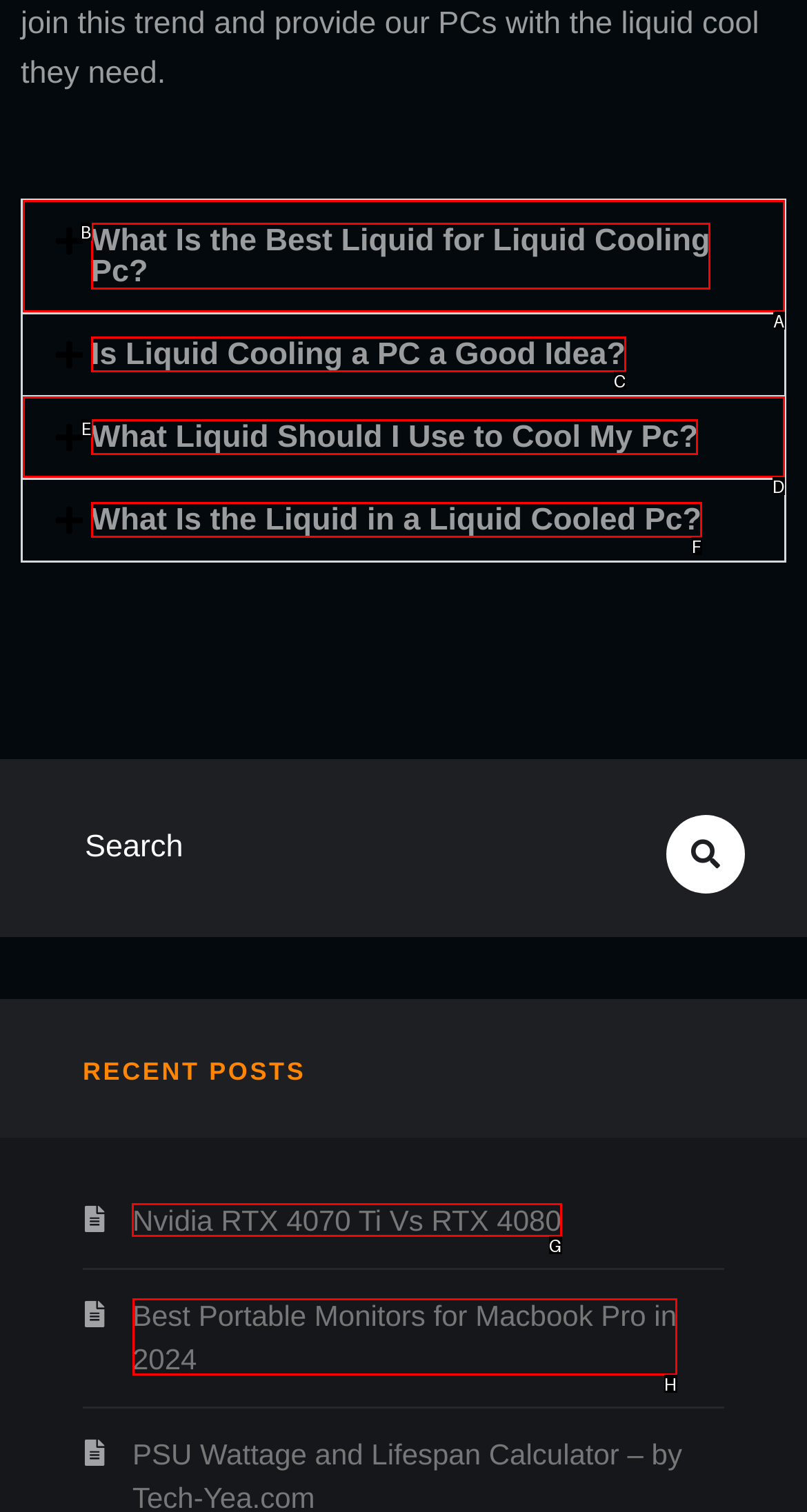Determine which HTML element I should select to execute the task: Read 'Nvidia RTX 4070 Ti Vs RTX 4080' article
Reply with the corresponding option's letter from the given choices directly.

G